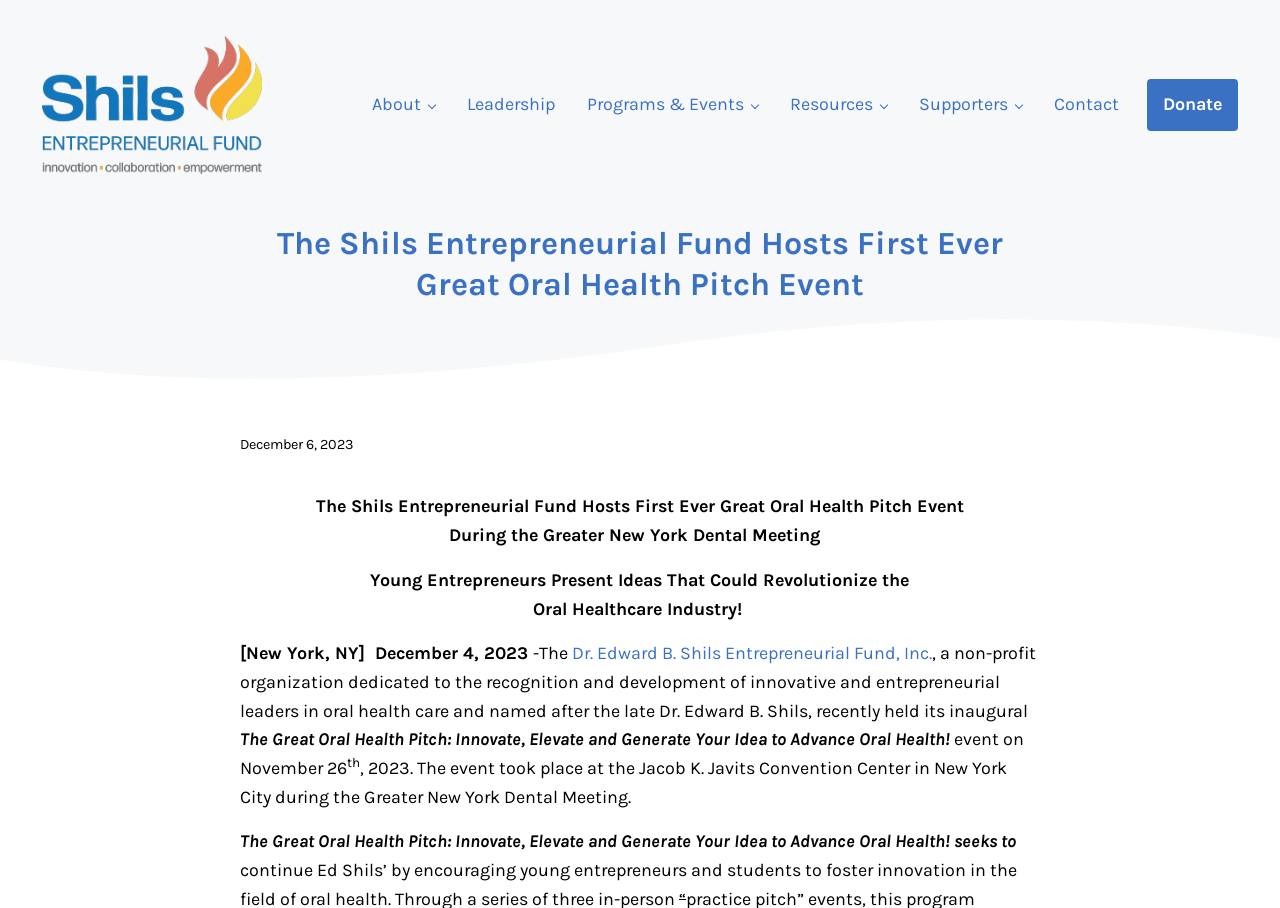Highlight the bounding box coordinates of the region I should click on to meet the following instruction: "Click the 'About' link".

[0.278, 0.086, 0.353, 0.145]